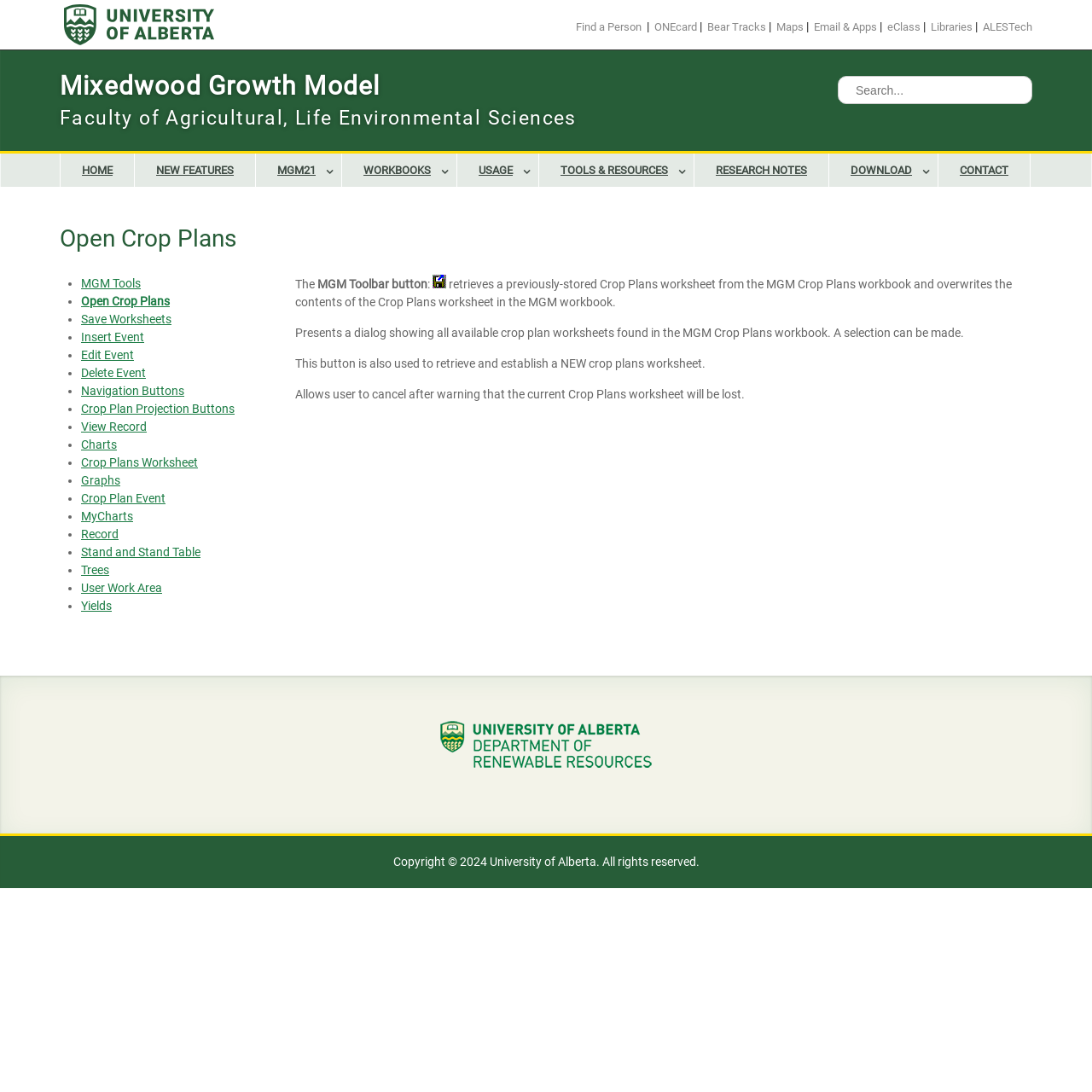Locate the bounding box coordinates of the clickable region to complete the following instruction: "Go to HOME."

[0.055, 0.14, 0.123, 0.171]